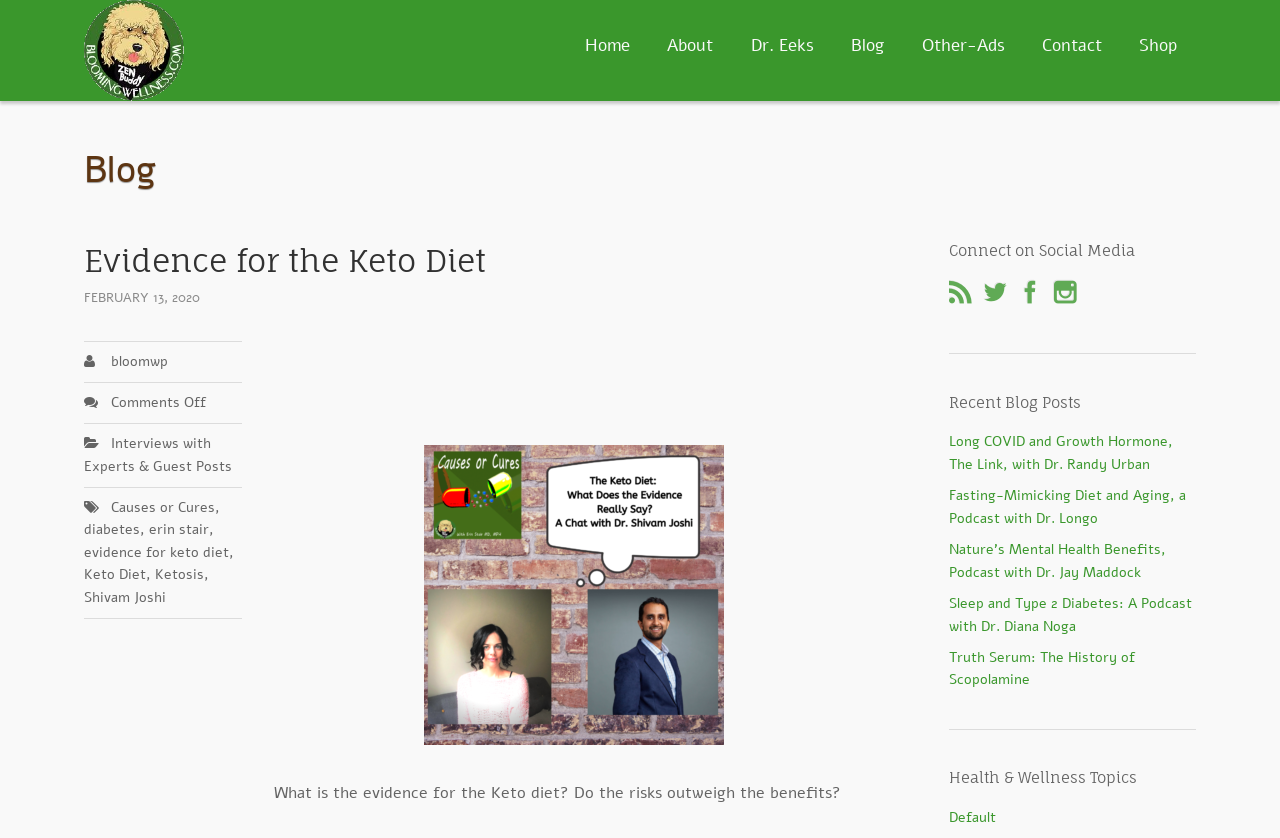What is the topic of the blog post?
From the screenshot, provide a brief answer in one word or phrase.

Keto Diet